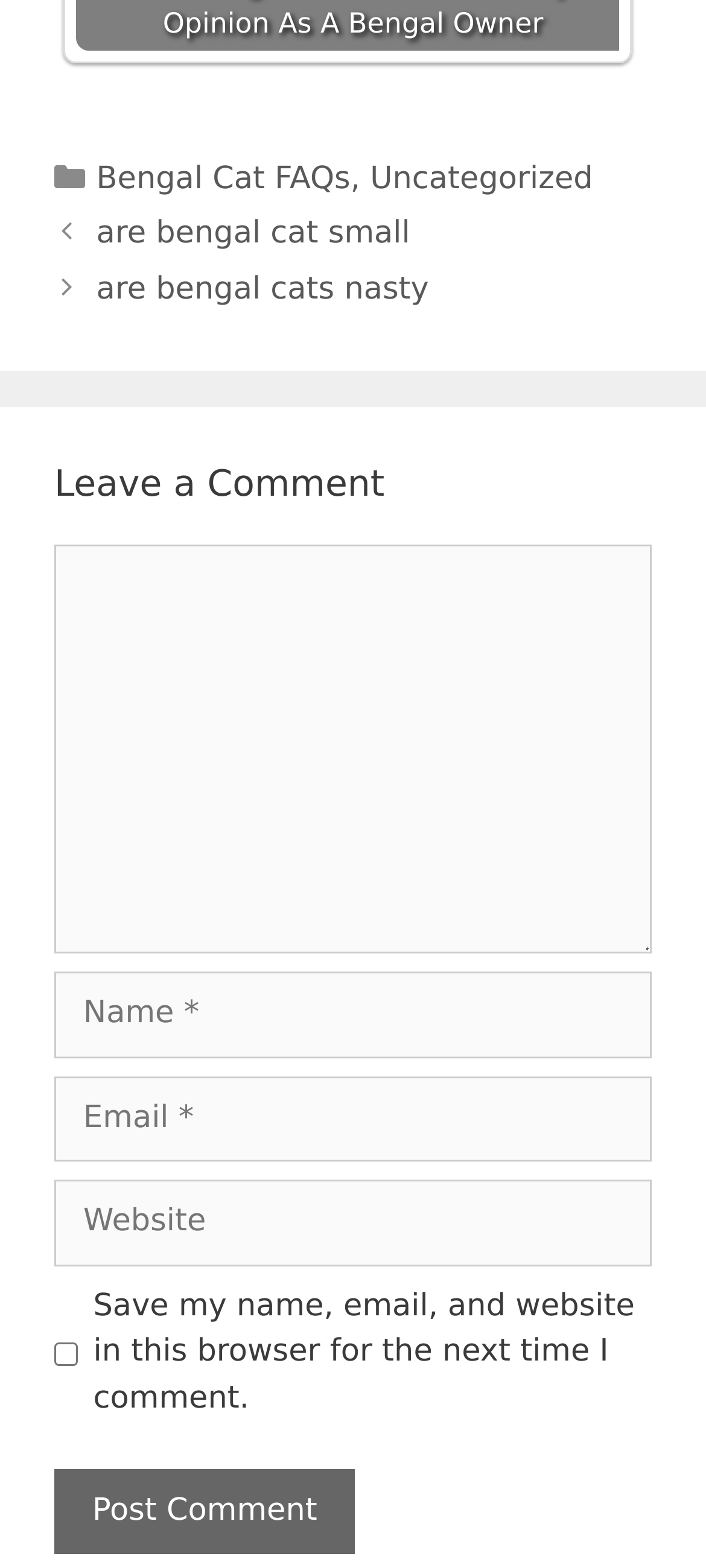Find the UI element described as: "are bengal cat small" and predict its bounding box coordinates. Ensure the coordinates are four float numbers between 0 and 1, [left, top, right, bottom].

[0.136, 0.138, 0.581, 0.161]